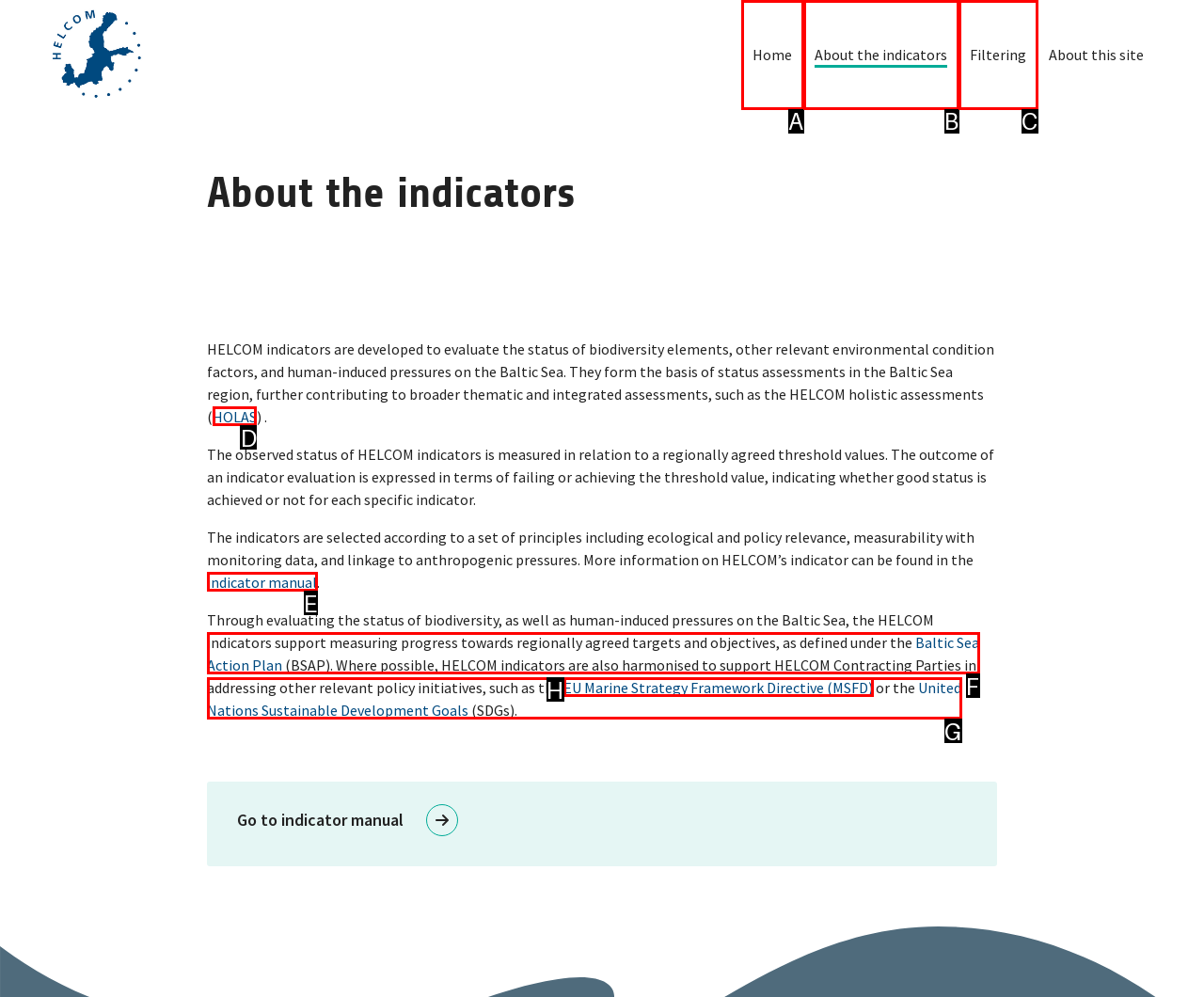Which lettered option should be clicked to achieve the task: Learn about HOLAS? Choose from the given choices.

D